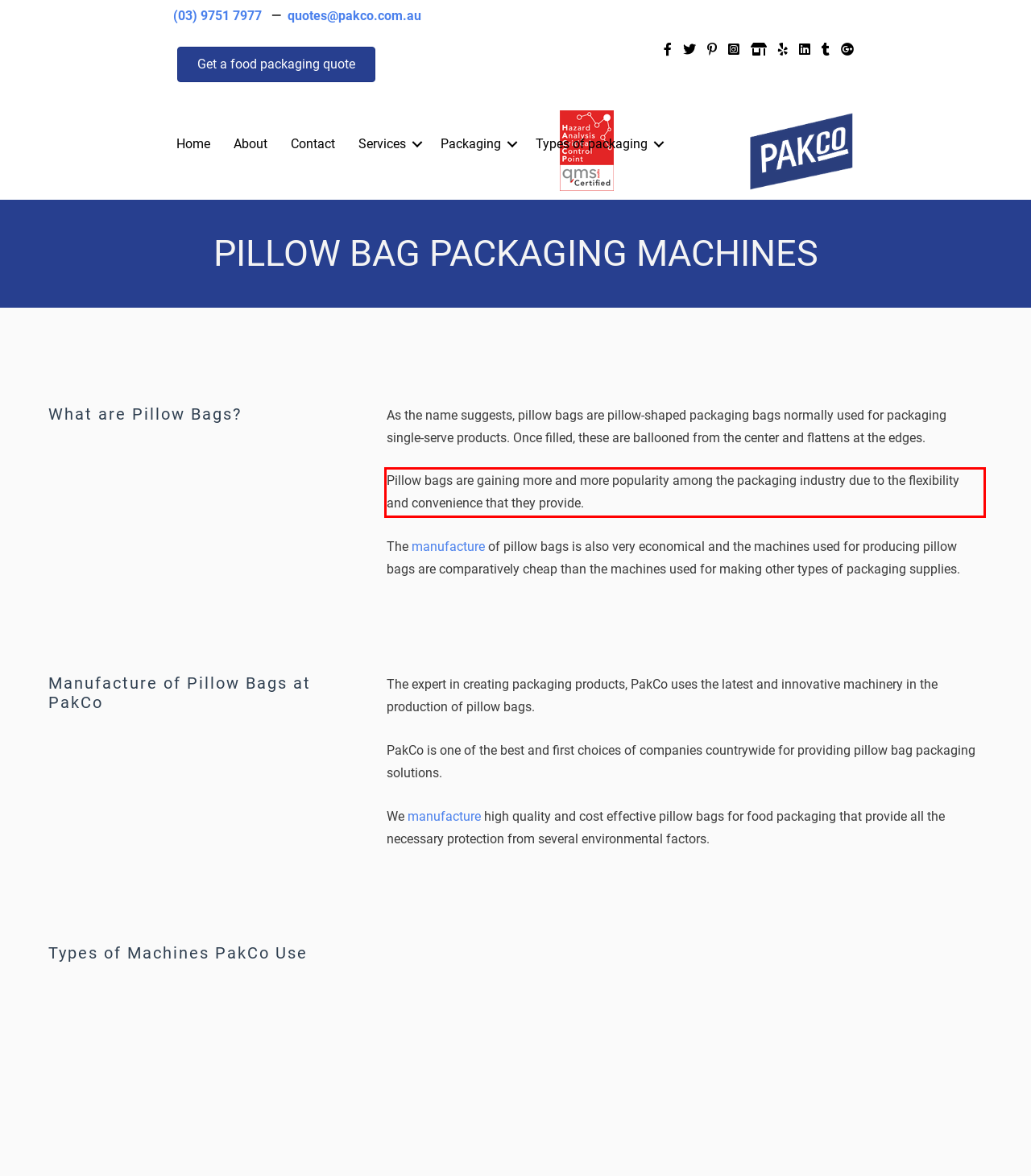Analyze the red bounding box in the provided webpage screenshot and generate the text content contained within.

Pillow bags are gaining more and more popularity among the packaging industry due to the flexibility and convenience that they provide.